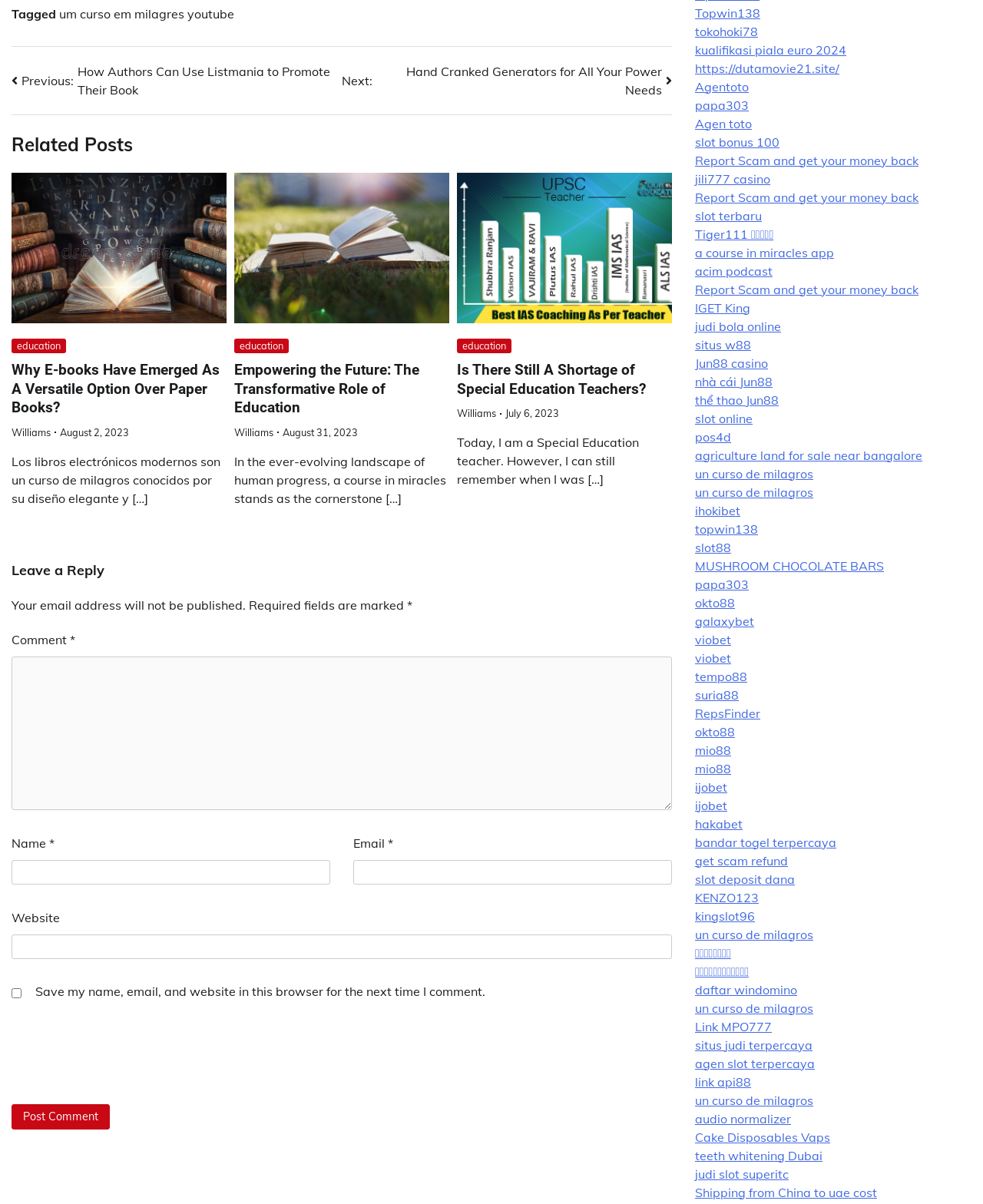What is the name of the author of the first related post?
Observe the image and answer the question with a one-word or short phrase response.

Williams